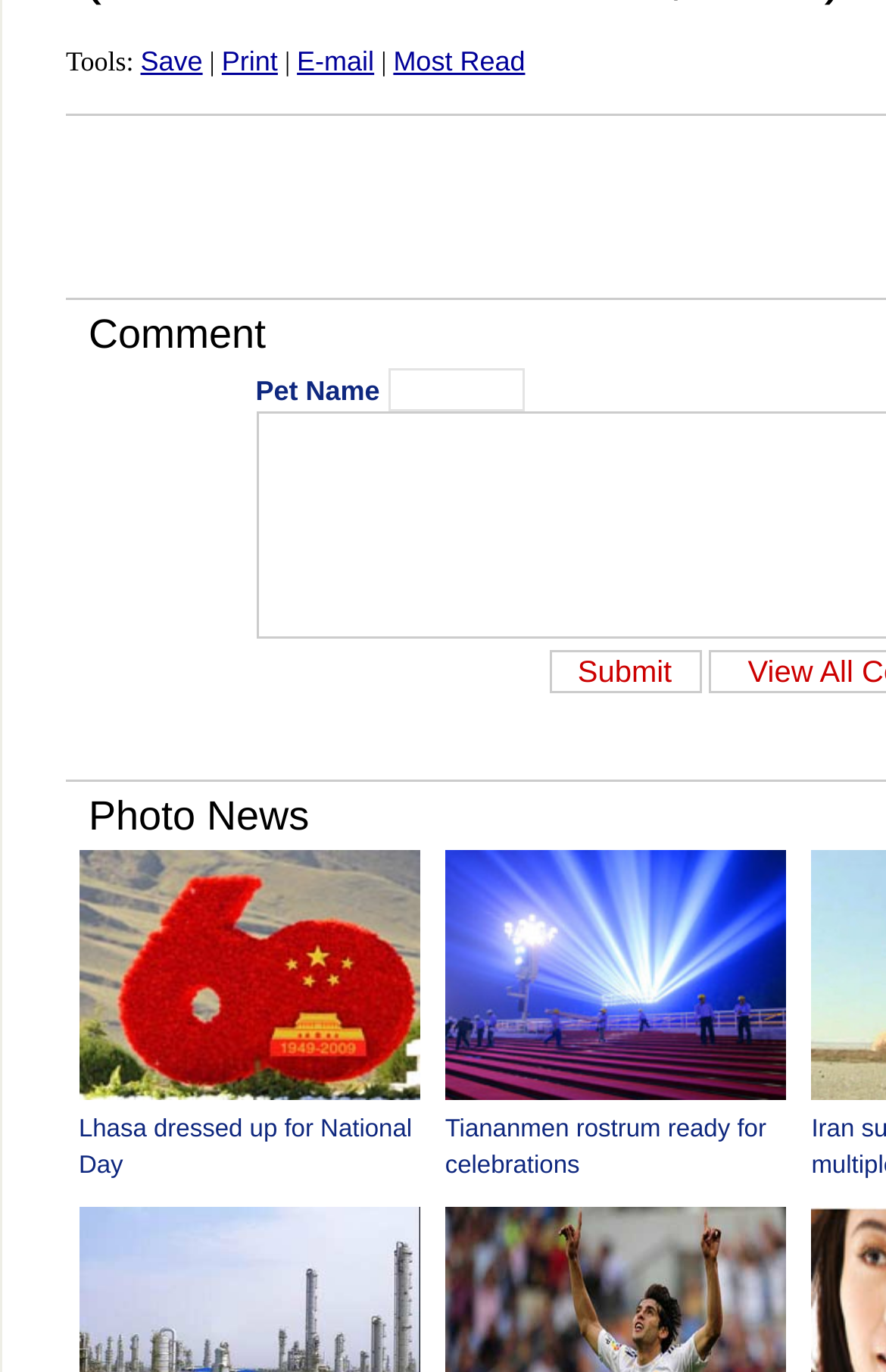What is the first link on the top?
Examine the image and give a concise answer in one word or a short phrase.

Save